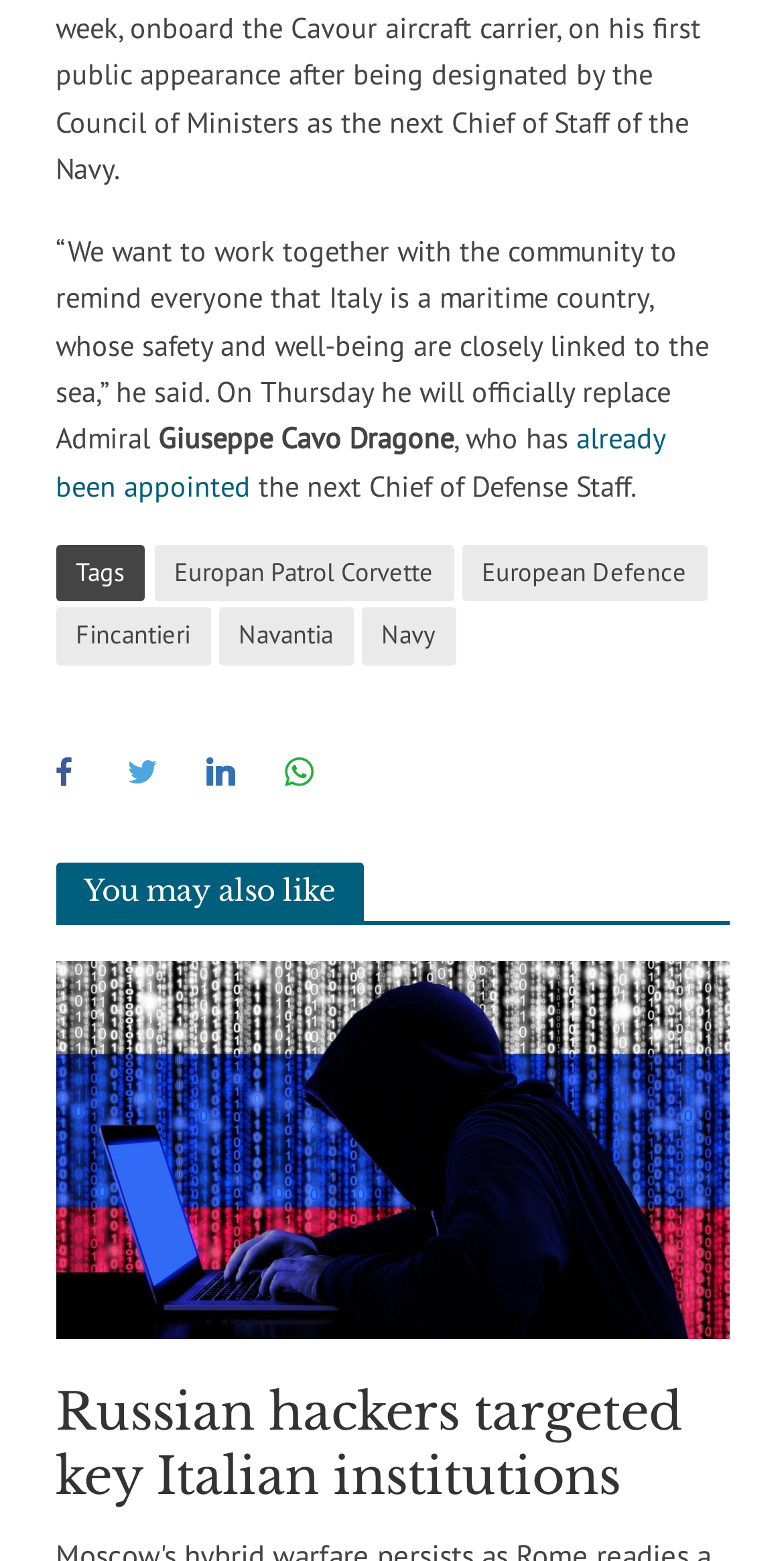How many links are there in the 'You may also like' section?
Please respond to the question with a detailed and informative answer.

The 'You may also like' section is located at the bottom of the webpage, and it contains only one link, which is 'Russian hackers targeted key Italian institutions'.